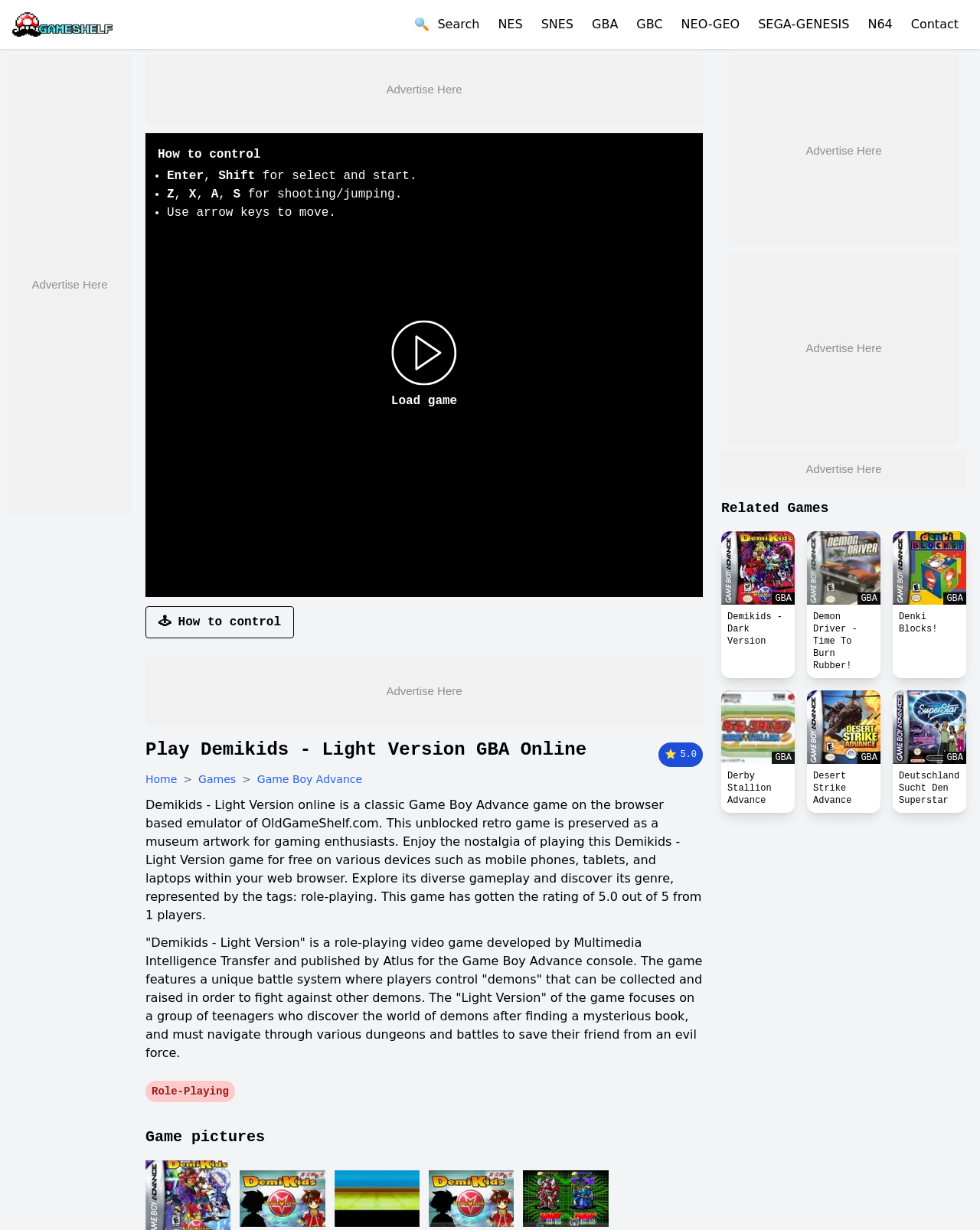Determine the bounding box coordinates (top-left x, top-left y, bottom-right x, bottom-right y) of the UI element described in the following text: Derby Stallion Advance

[0.736, 0.621, 0.811, 0.661]